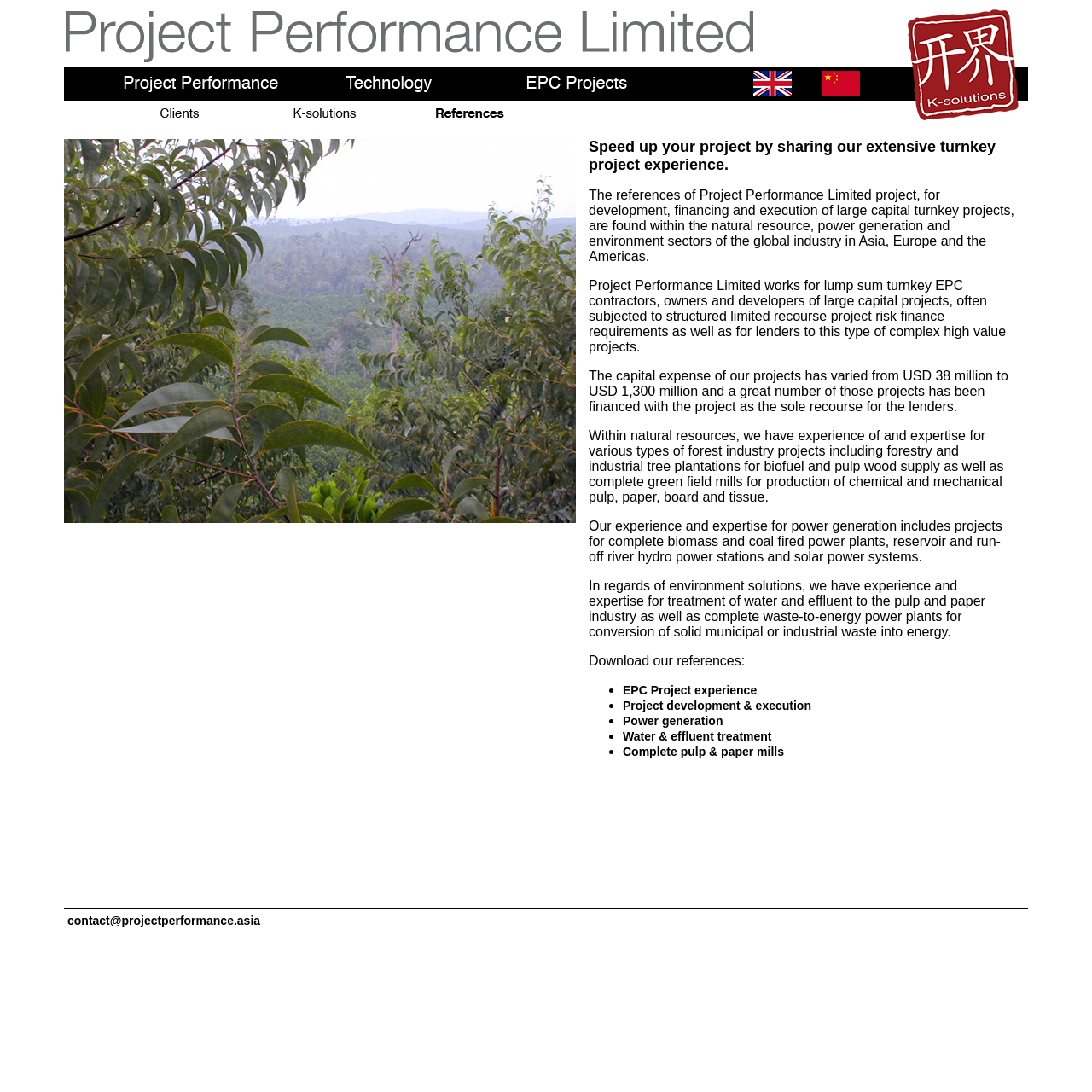Give the bounding box coordinates for the element described by: "Complete pulp & paper mills".

[0.57, 0.682, 0.718, 0.695]